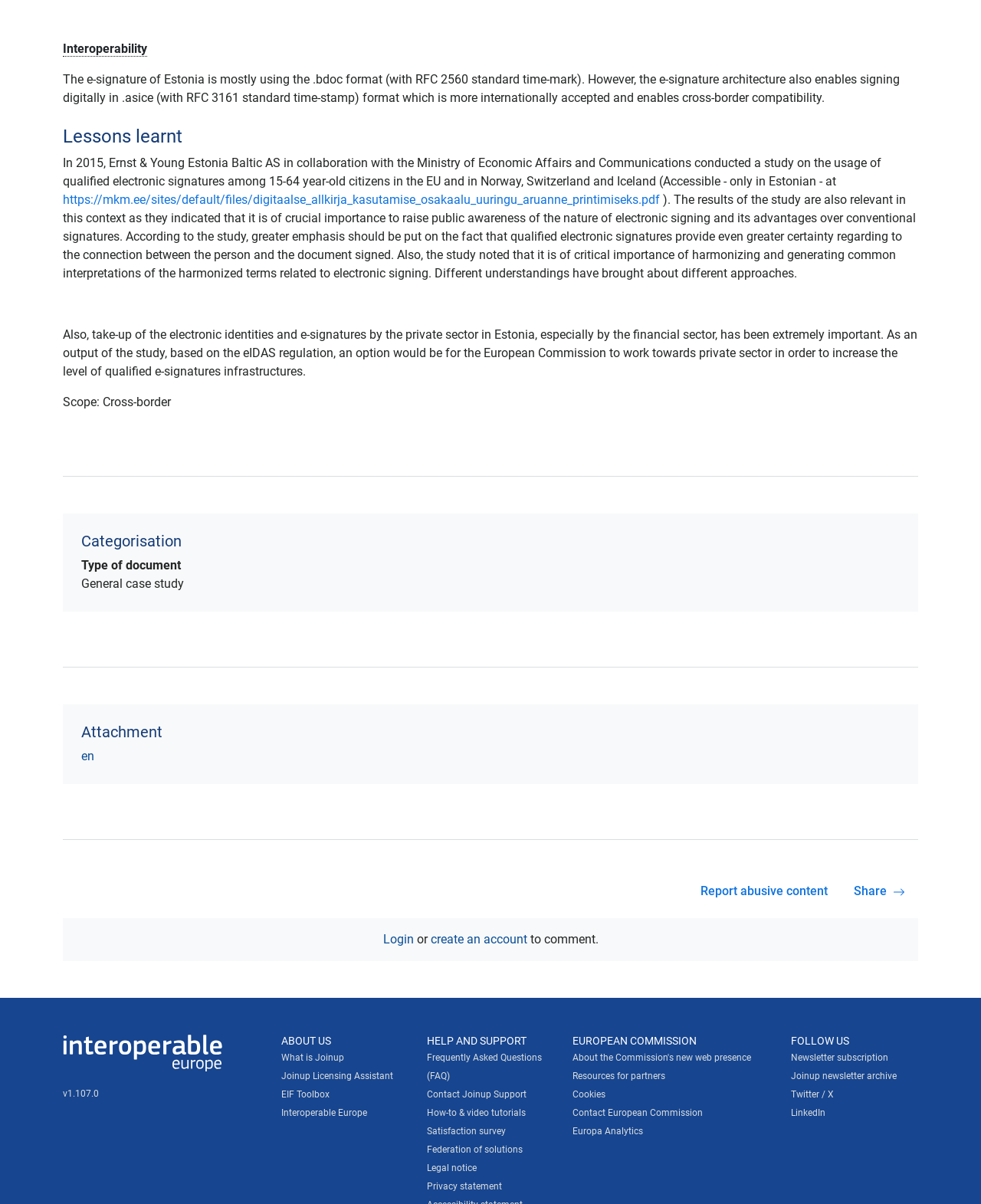Please determine the bounding box coordinates of the area that needs to be clicked to complete this task: 'Open the 'Lessons learnt' section'. The coordinates must be four float numbers between 0 and 1, formatted as [left, top, right, bottom].

[0.064, 0.104, 0.936, 0.123]